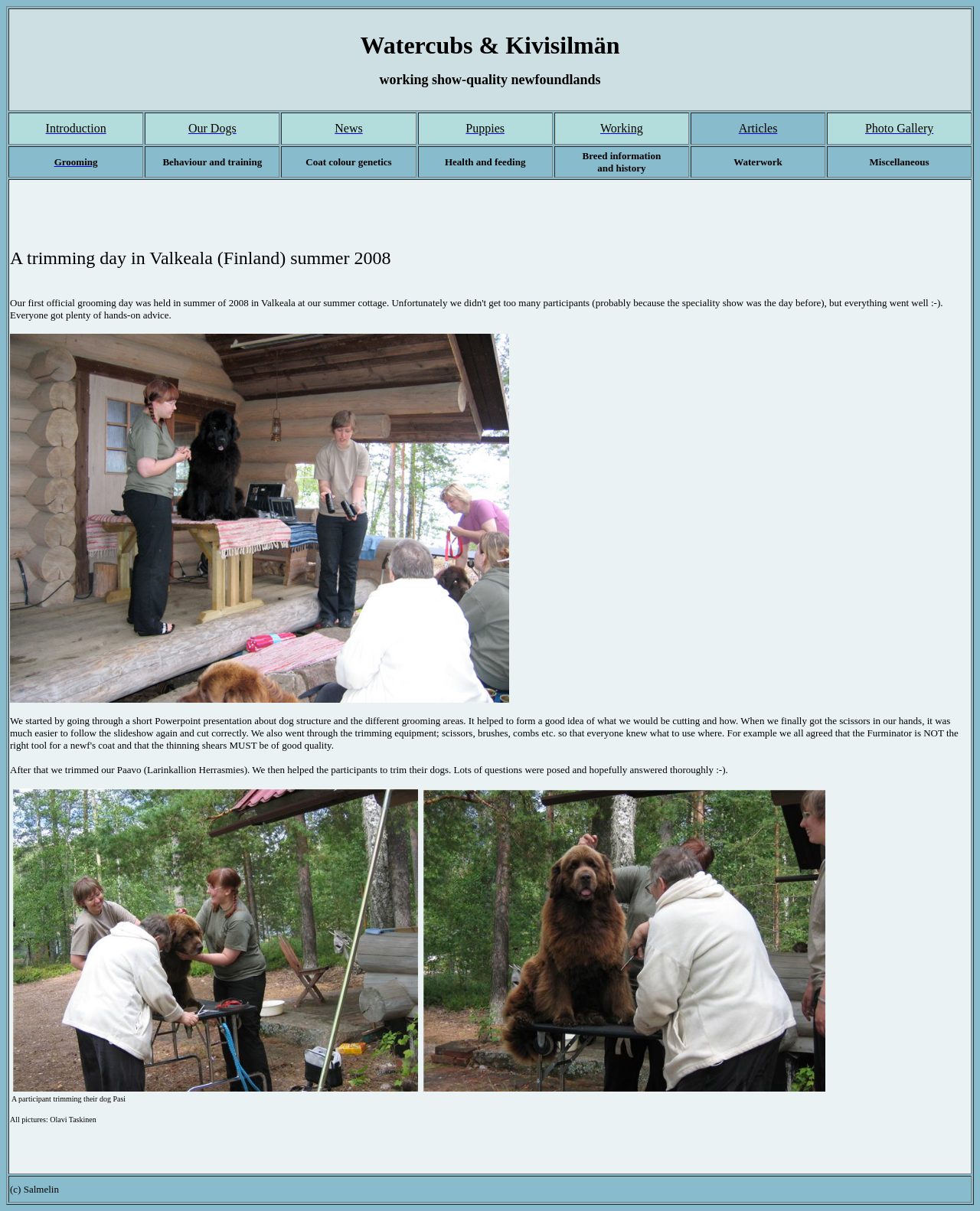Using the provided element description "Breed information and history", determine the bounding box coordinates of the UI element.

[0.594, 0.124, 0.674, 0.143]